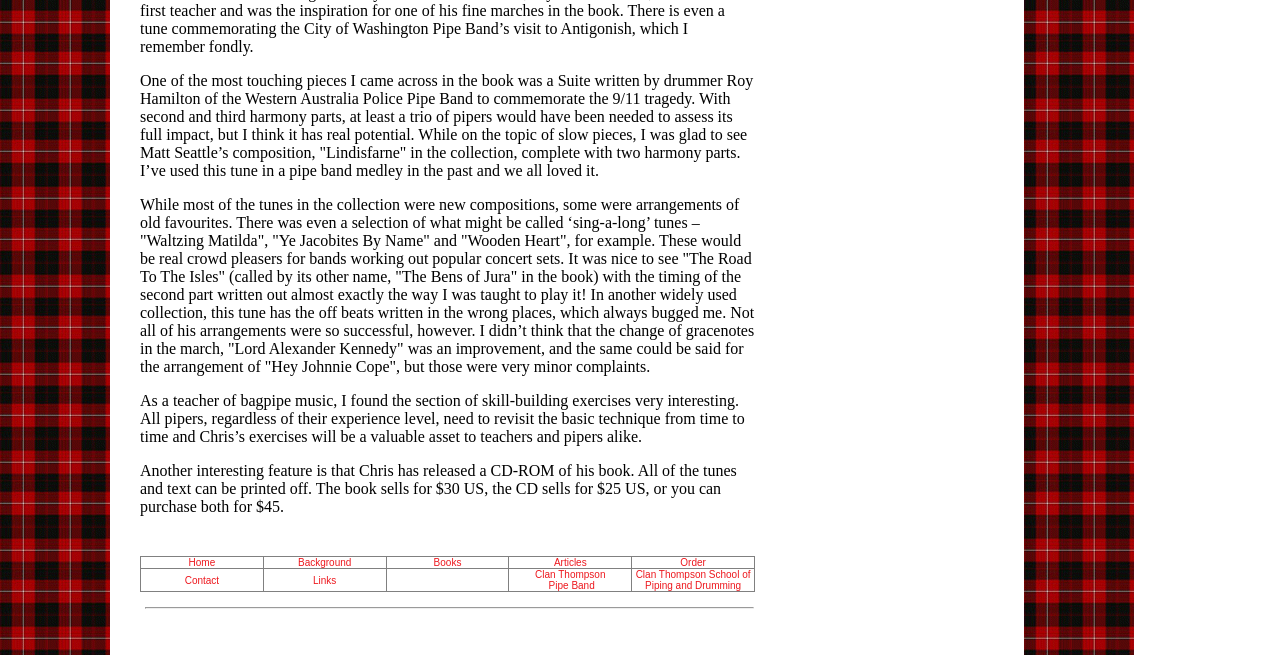How many images are there on the webpage?
From the image, provide a succinct answer in one word or a short phrase.

2